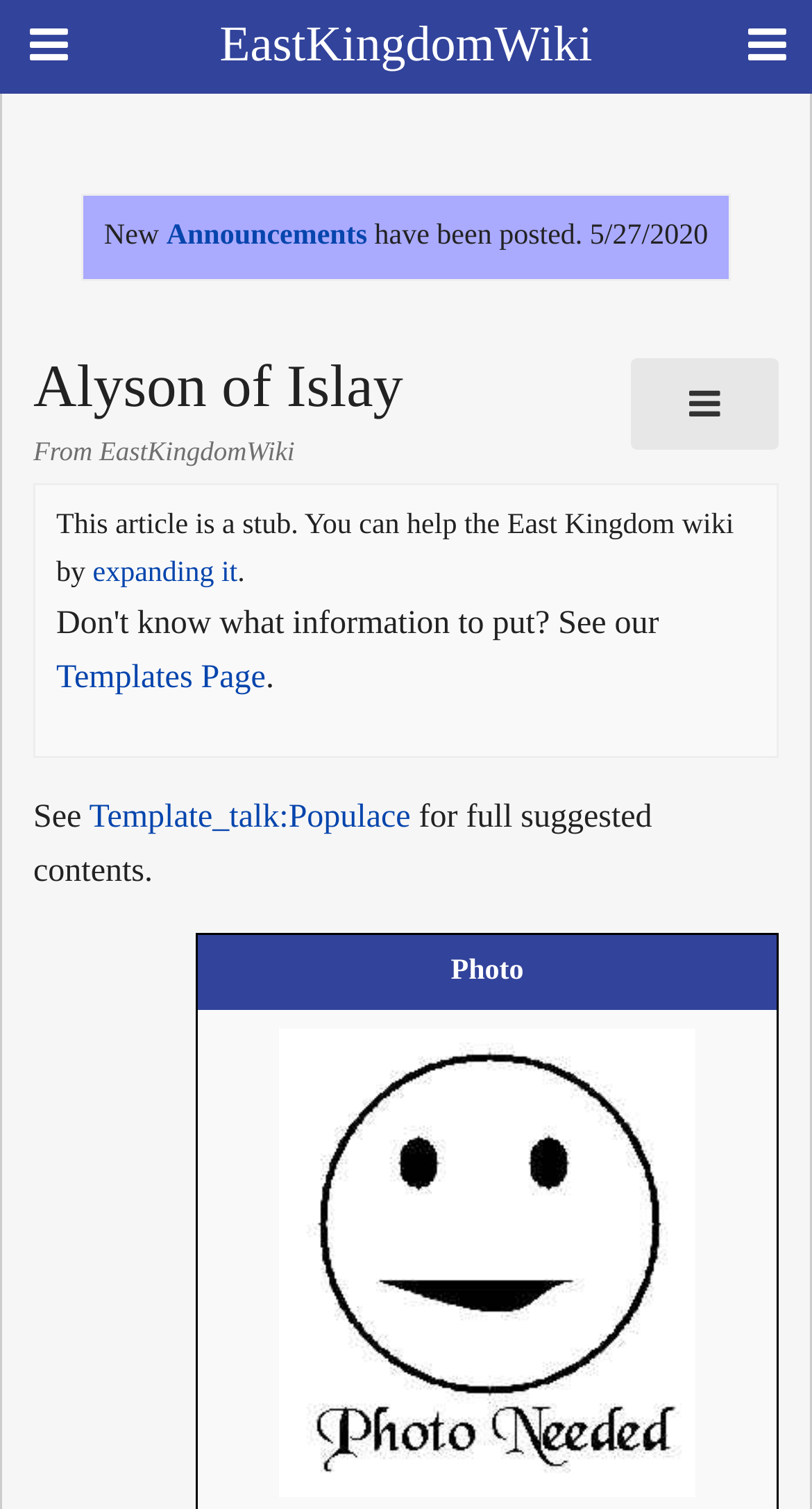Specify the bounding box coordinates (top-left x, top-left y, bottom-right x, bottom-right y) of the UI element in the screenshot that matches this description: expanding it

[0.114, 0.37, 0.293, 0.39]